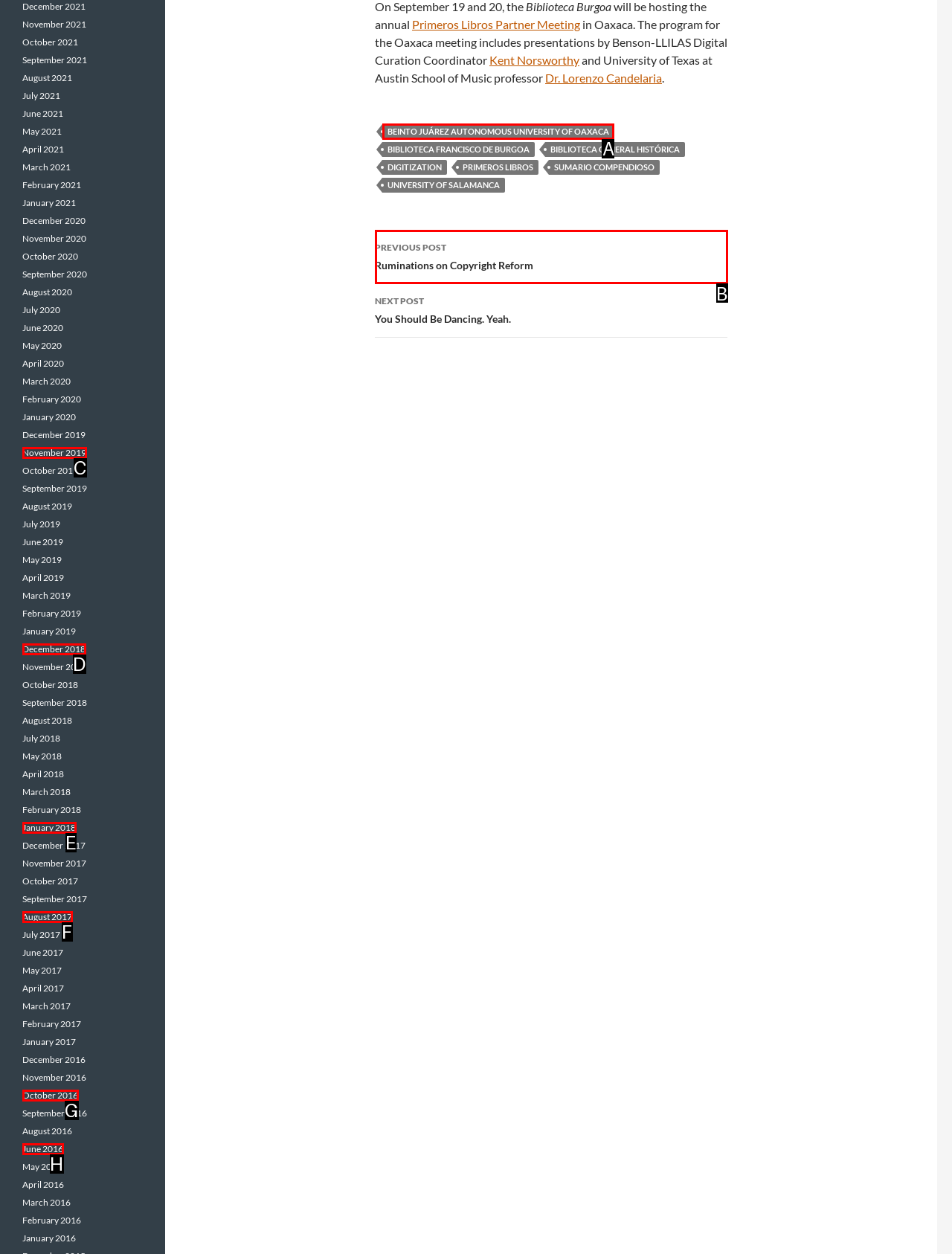Point out the HTML element I should click to achieve the following: Visit the 'BEINTO JUÁREZ AUTONOMOUS UNIVERSITY OF OAXACA' website Reply with the letter of the selected element.

A